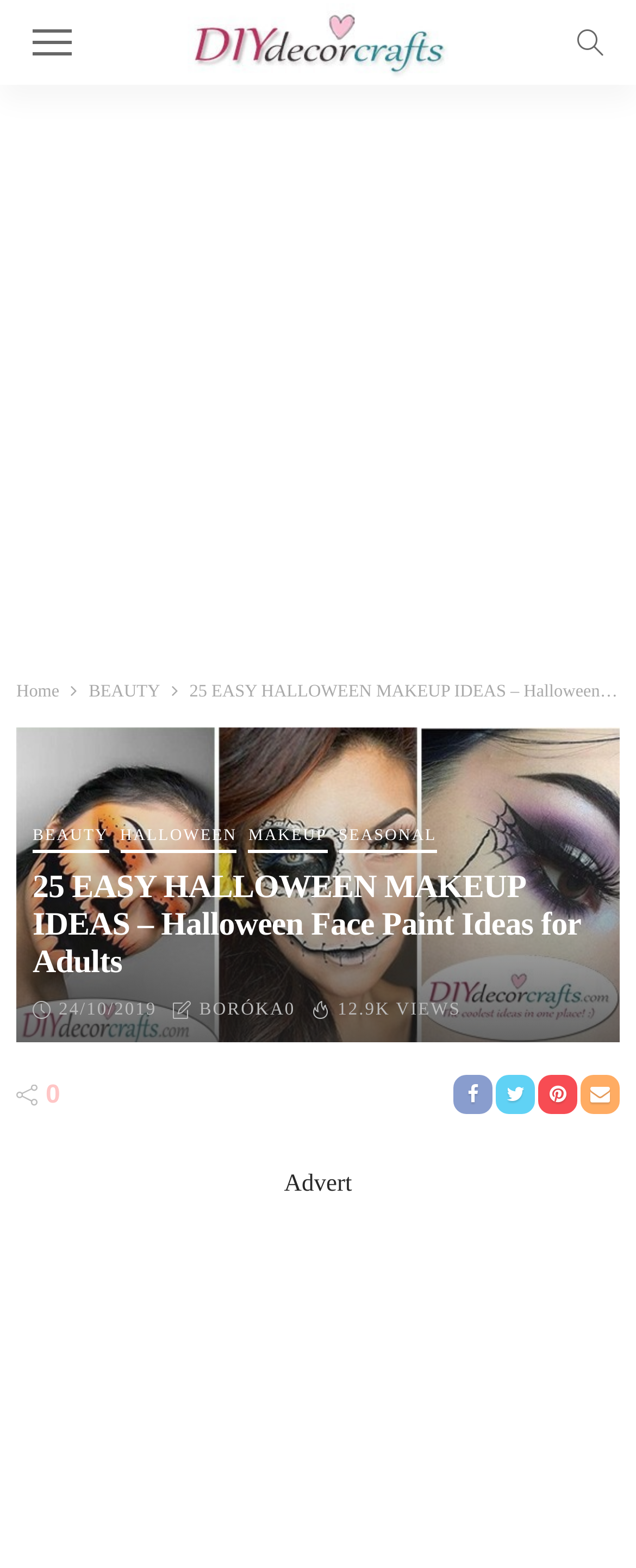Reply to the question with a brief word or phrase: How many categories are listed in the table of contents?

4